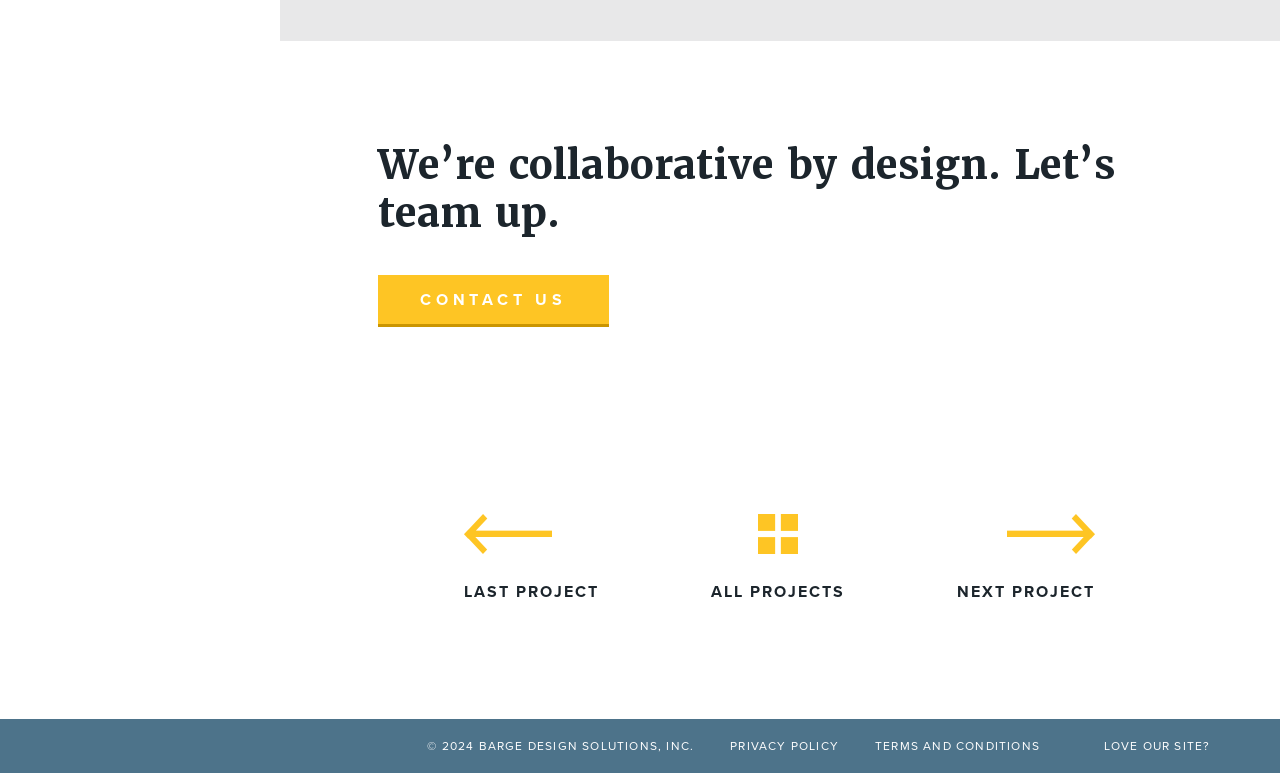Carefully examine the image and provide an in-depth answer to the question: What is the year of the copyright?

The year of the copyright is 2024, which is mentioned in the footer of the webpage as '© 2024 BARGE DESIGN SOLUTIONS, INC.'.